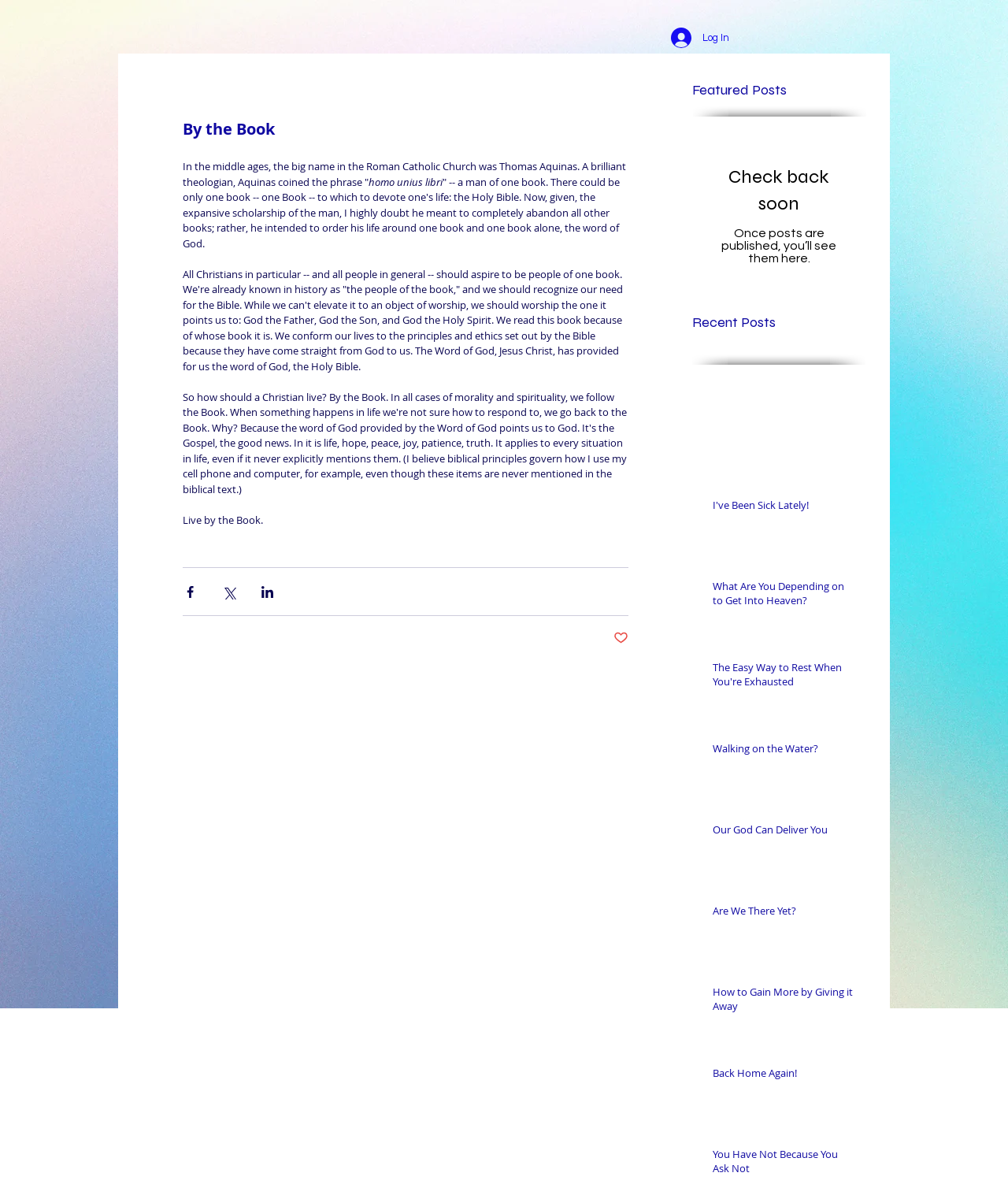Observe the image and answer the following question in detail: What is the name of the theologian mentioned in the article?

The article mentions 'In the middle ages, the big name in the Roman Catholic Church was Thomas Aquinas.' which indicates that Thomas Aquinas is the theologian being referred to.